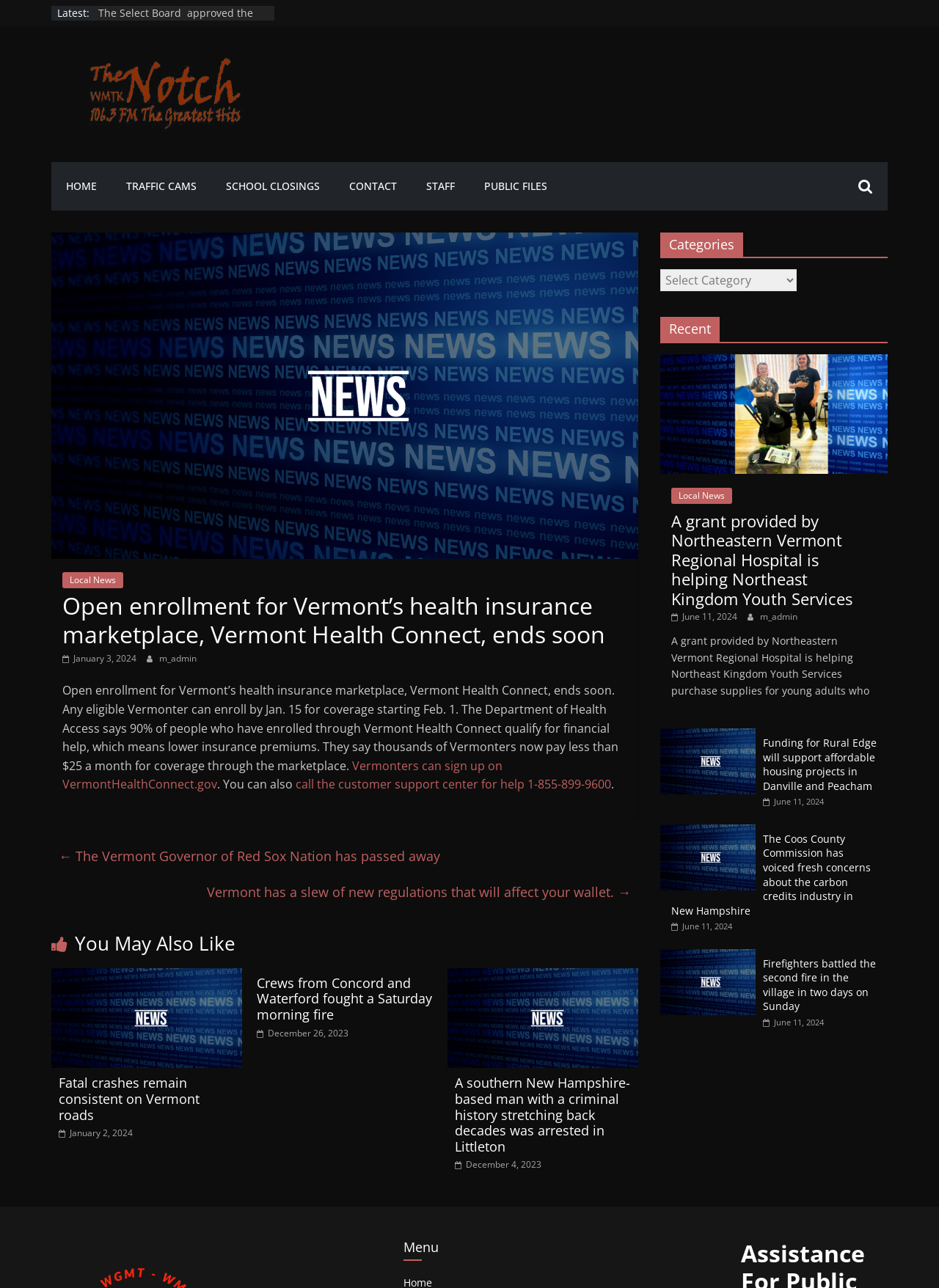What is the purpose of the grant provided by Northeastern Vermont Regional Hospital?
Answer with a single word or phrase, using the screenshot for reference.

To help Northeast Kingdom Youth Services